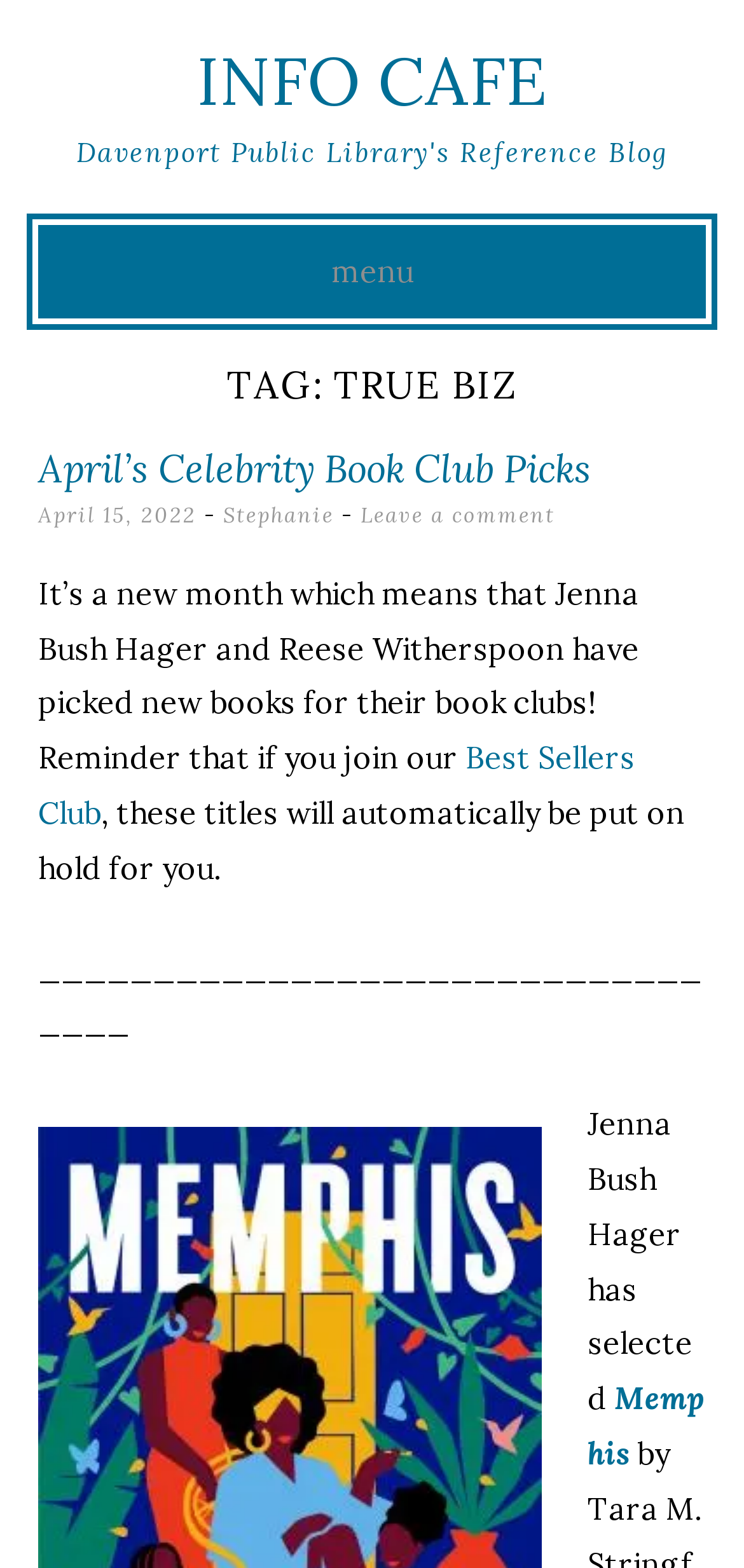Please find the bounding box coordinates for the clickable element needed to perform this instruction: "Leave a comment".

[0.485, 0.32, 0.746, 0.337]